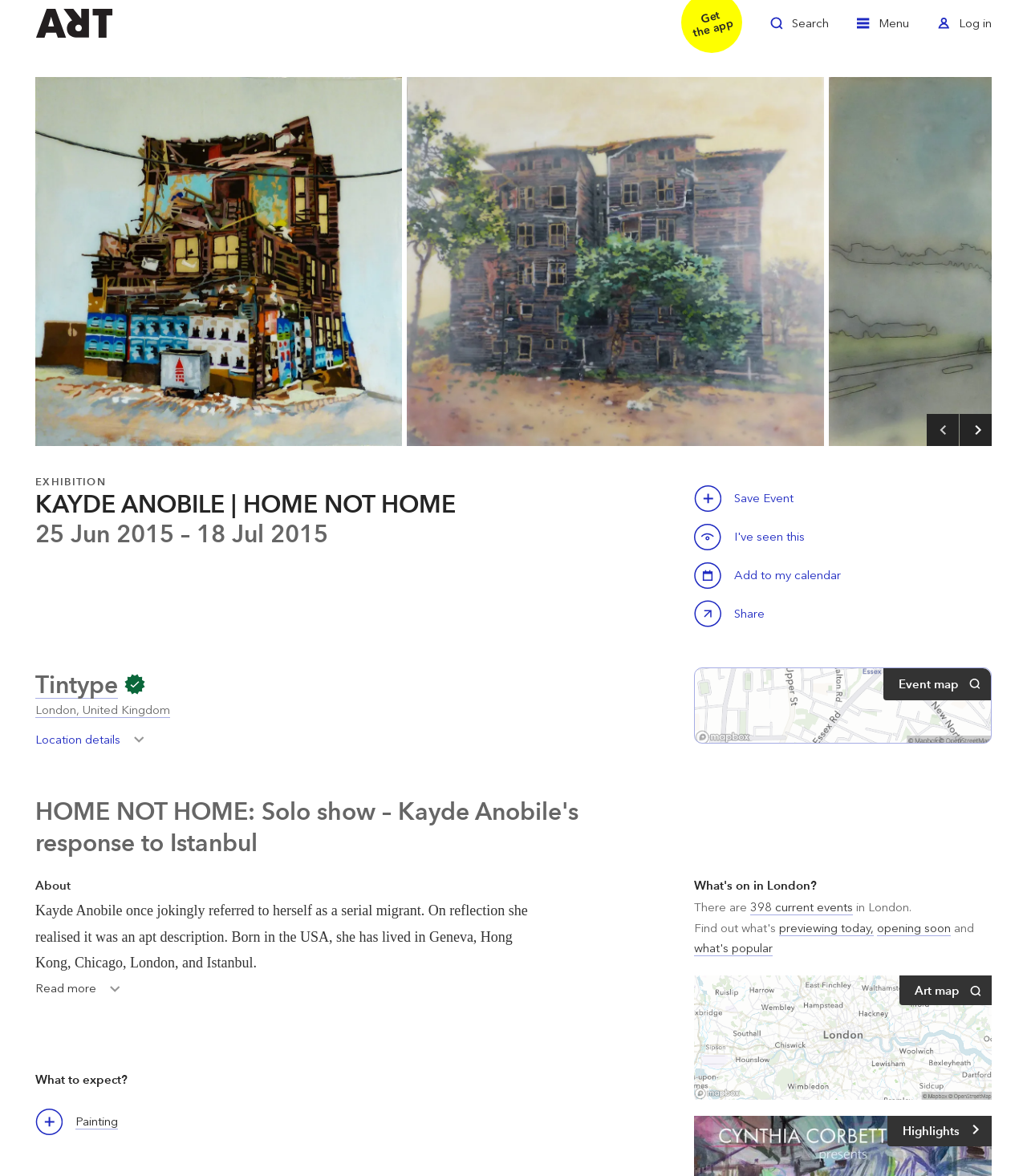Please reply to the following question with a single word or a short phrase:
What is the name of the artist?

Kayde Anobile